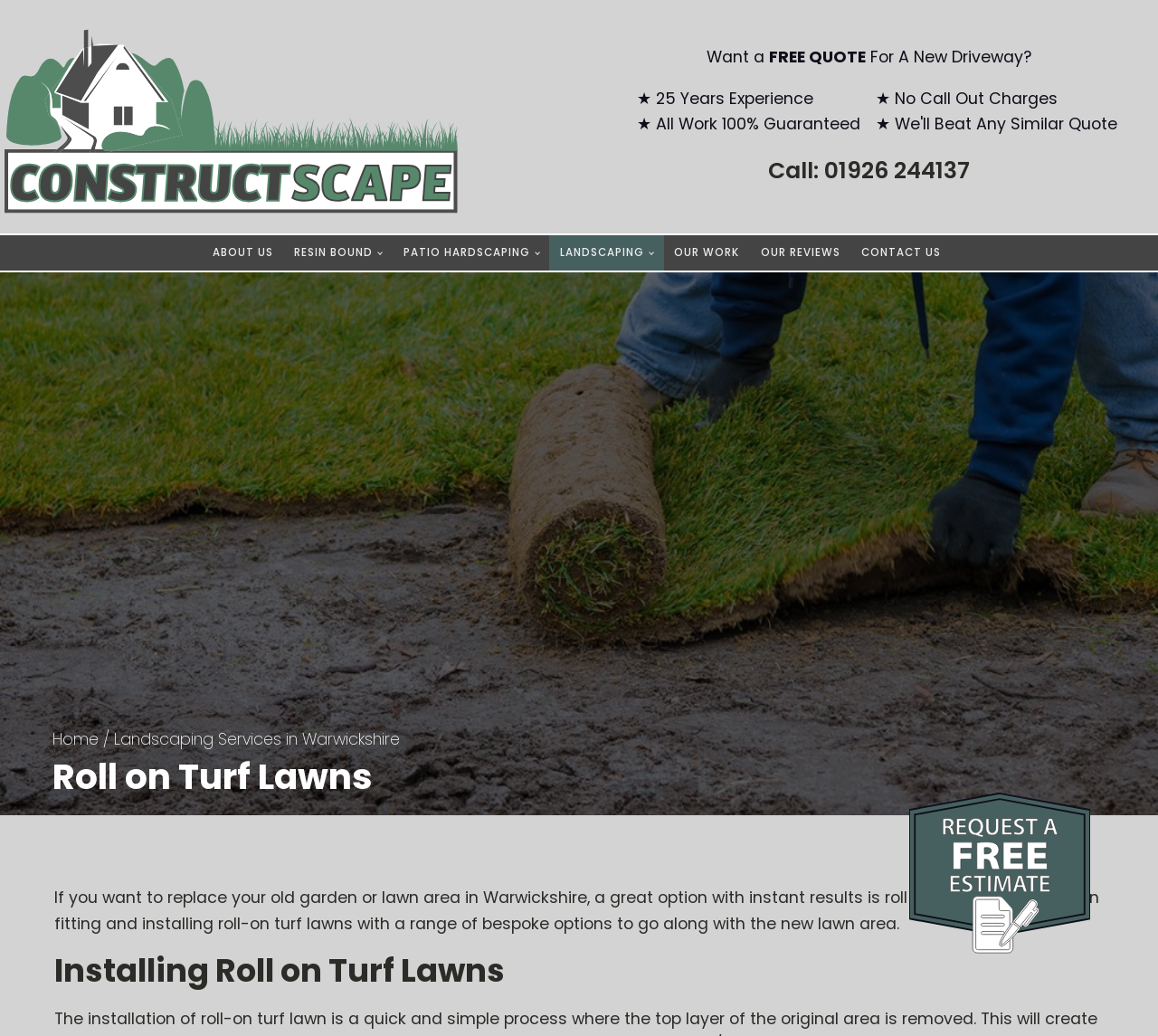Determine the bounding box coordinates of the region I should click to achieve the following instruction: "Click on 'FREE QUOTE'". Ensure the bounding box coordinates are four float numbers between 0 and 1, i.e., [left, top, right, bottom].

[0.664, 0.044, 0.747, 0.066]